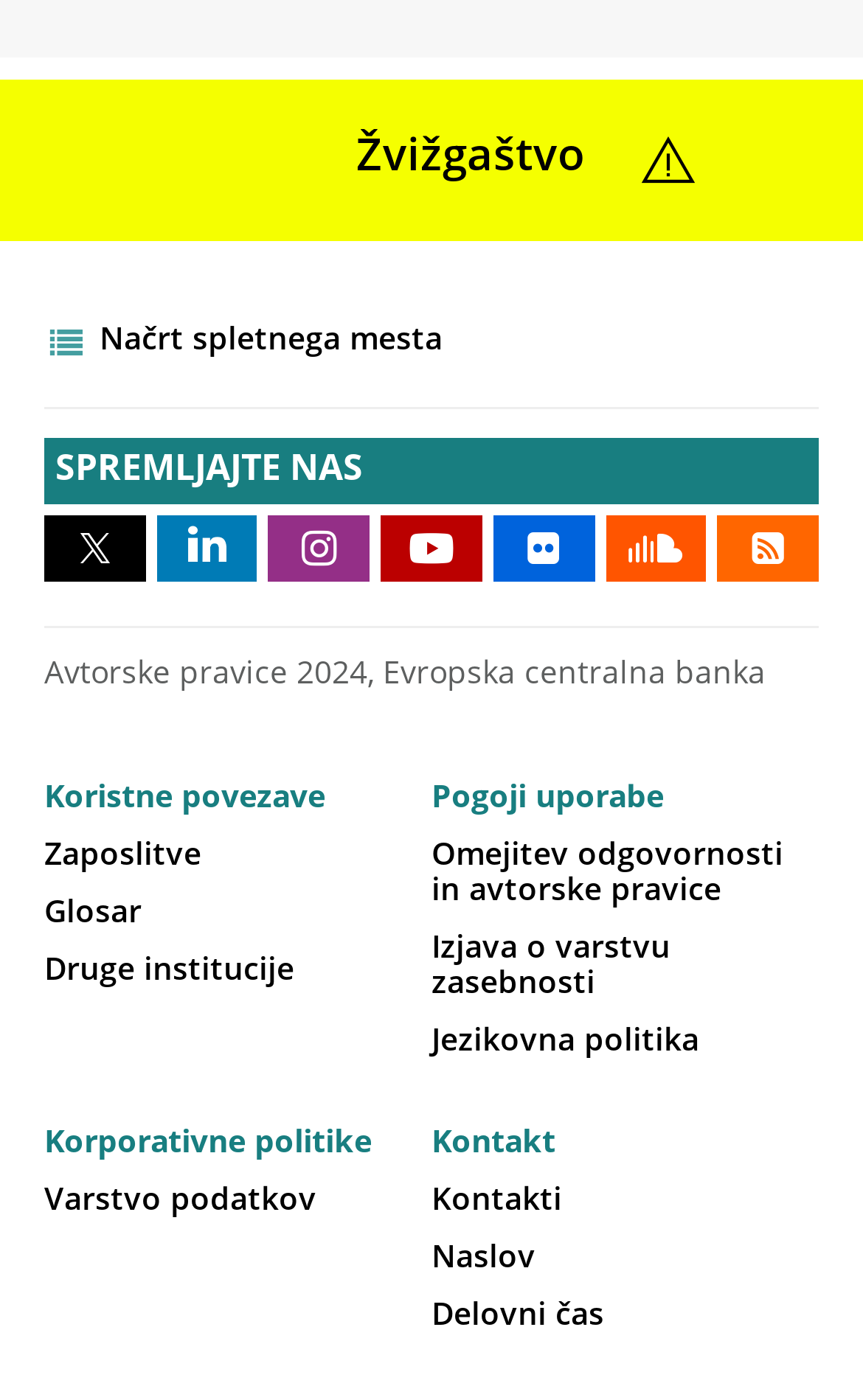Can you find the bounding box coordinates for the UI element given this description: "Jezikovna politika"? Provide the coordinates as four float numbers between 0 and 1: [left, top, right, bottom].

[0.5, 0.733, 0.81, 0.755]